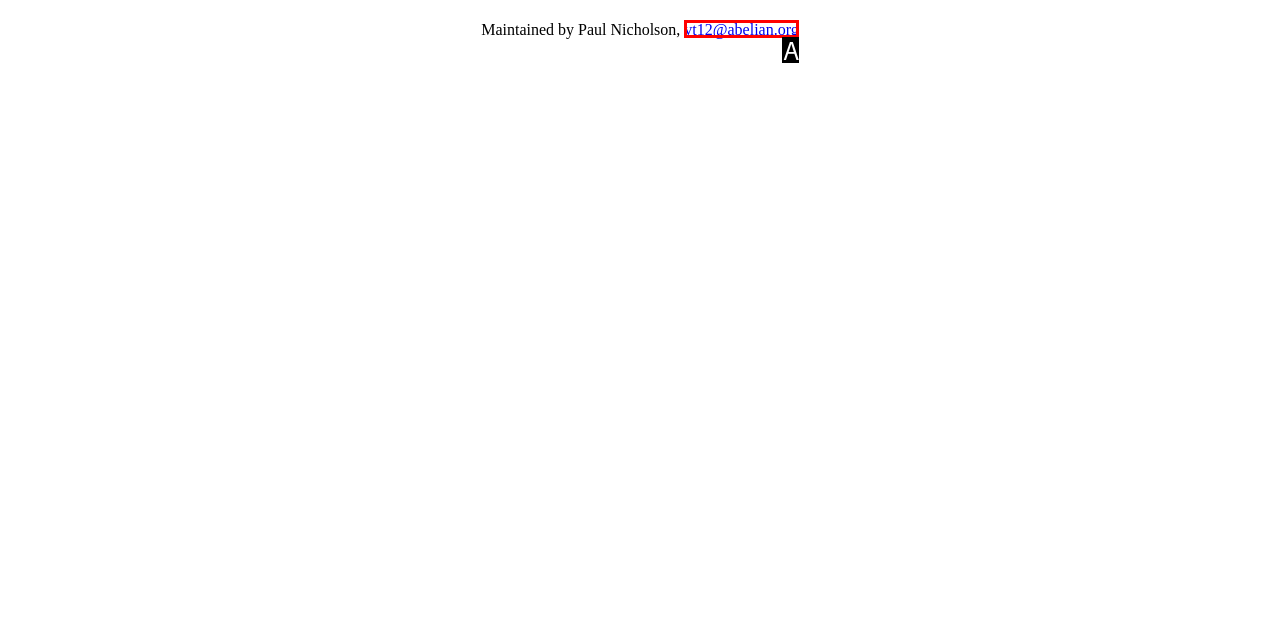Determine which HTML element best fits the description: vt12@abelian.org
Answer directly with the letter of the matching option from the available choices.

A